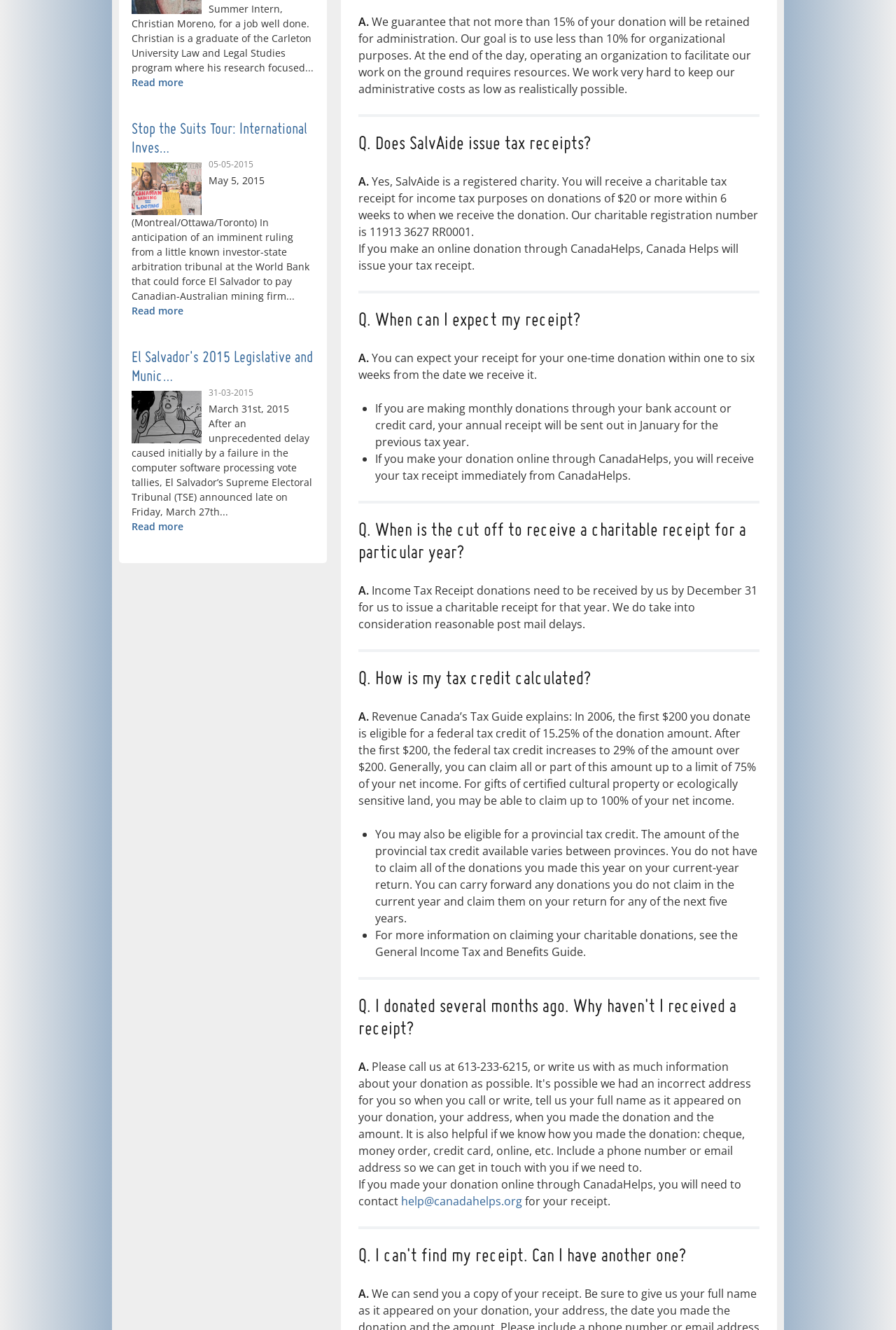Using the webpage screenshot, find the UI element described by Read more. Provide the bounding box coordinates in the format (top-left x, top-left y, bottom-right x, bottom-right y), ensuring all values are floating point numbers between 0 and 1.

[0.147, 0.228, 0.351, 0.239]